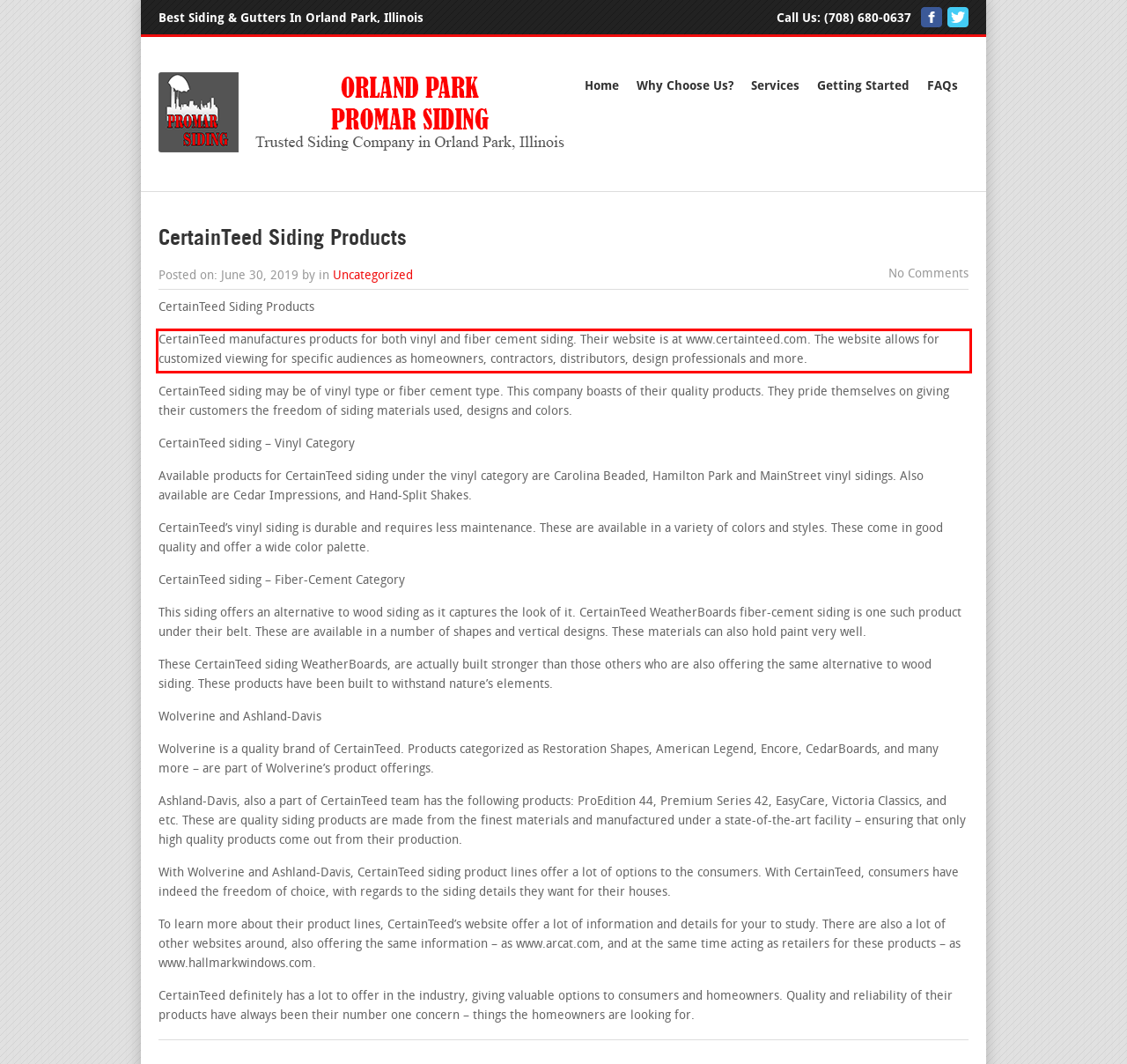Perform OCR on the text inside the red-bordered box in the provided screenshot and output the content.

CertainTeed manufactures products for both vinyl and fiber cement siding. Their website is at www.certainteed.com. The website allows for customized viewing for specific audiences as homeowners, contractors, distributors, design professionals and more.